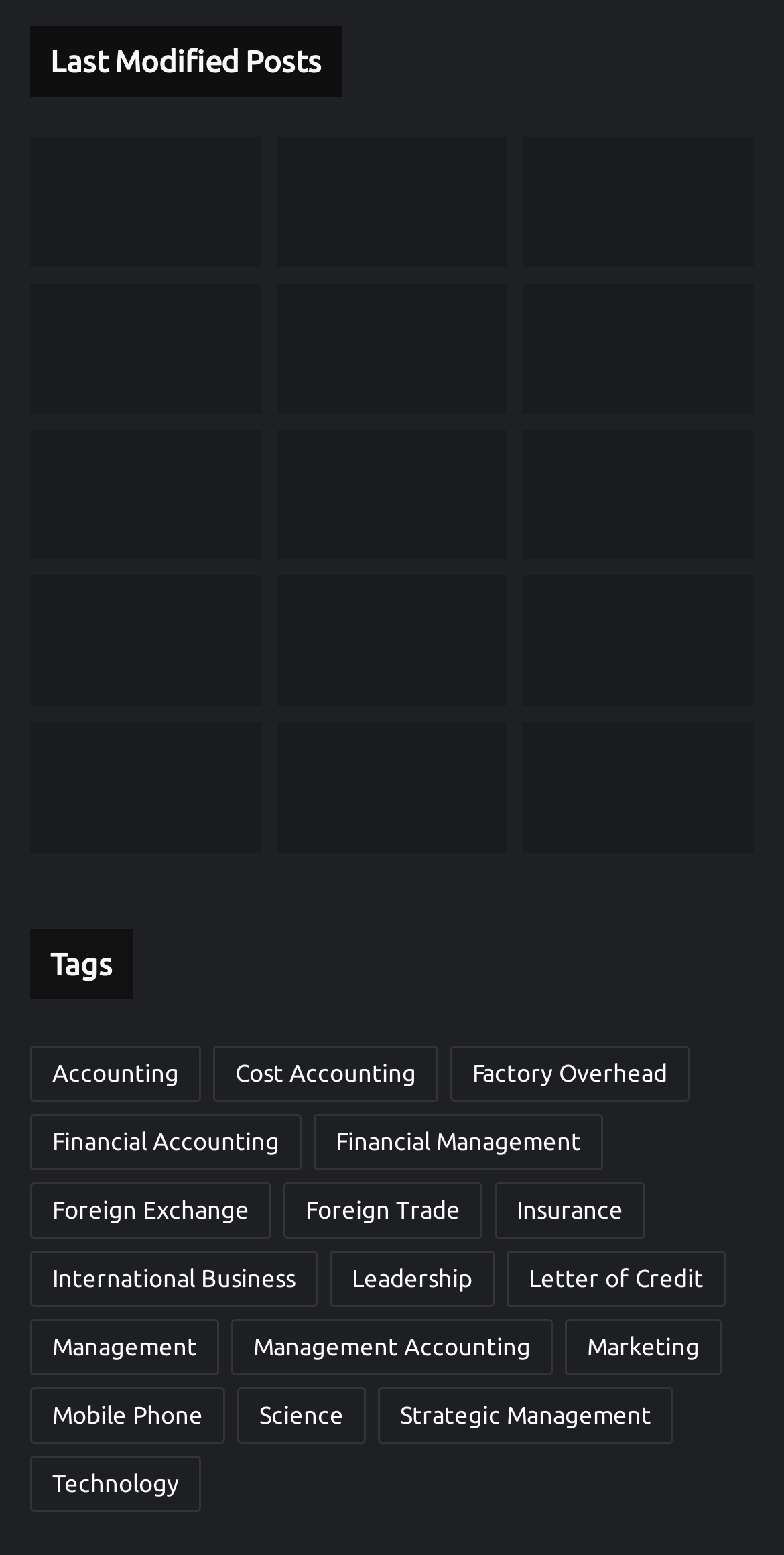Locate the coordinates of the bounding box for the clickable region that fulfills this instruction: "Read about 'Lean Manufacturing System: 10 Myths and Mysteries You Should Know'".

[0.038, 0.276, 0.332, 0.36]